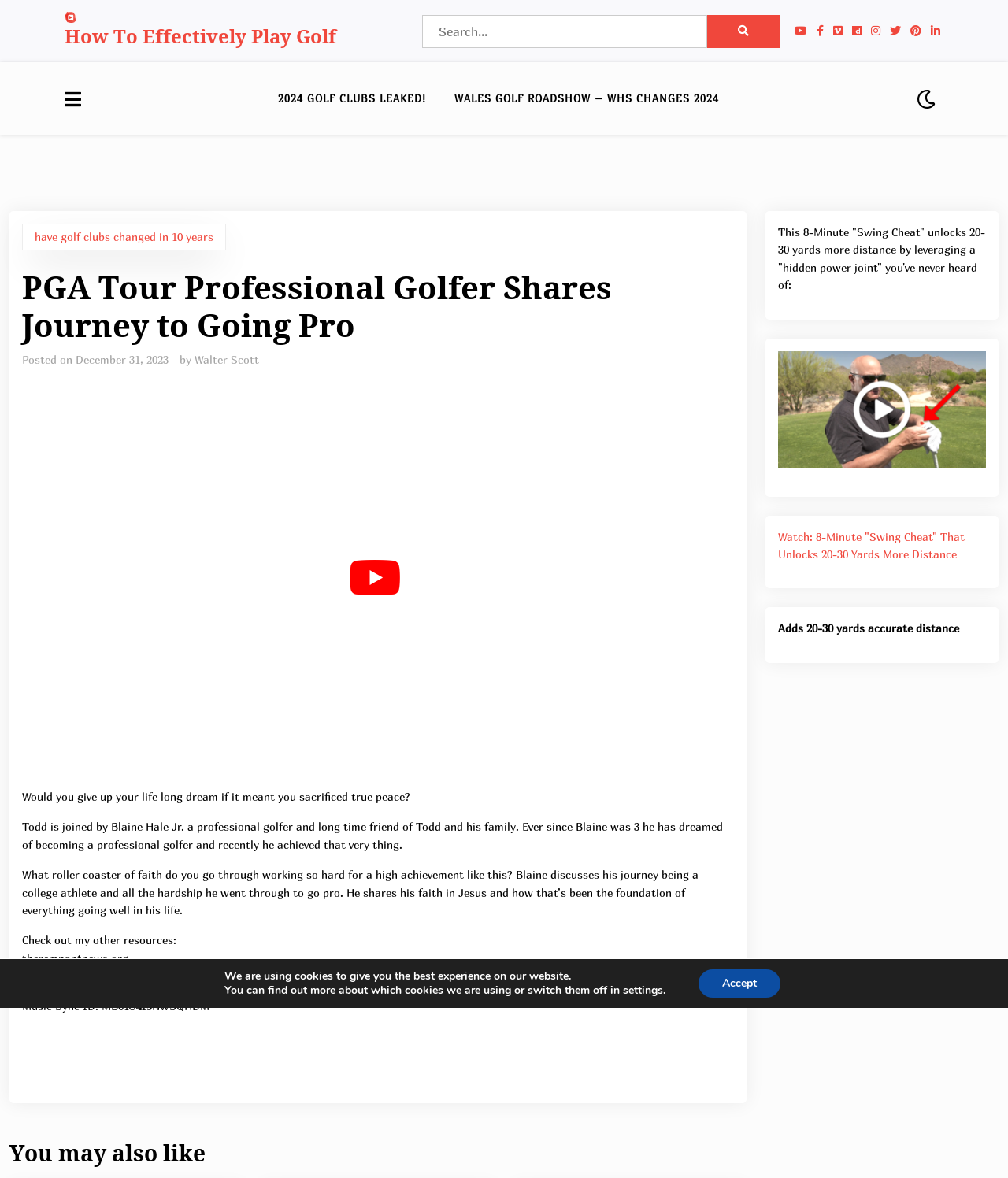Please answer the following question using a single word or phrase: 
What is the topic of the article?

Golf